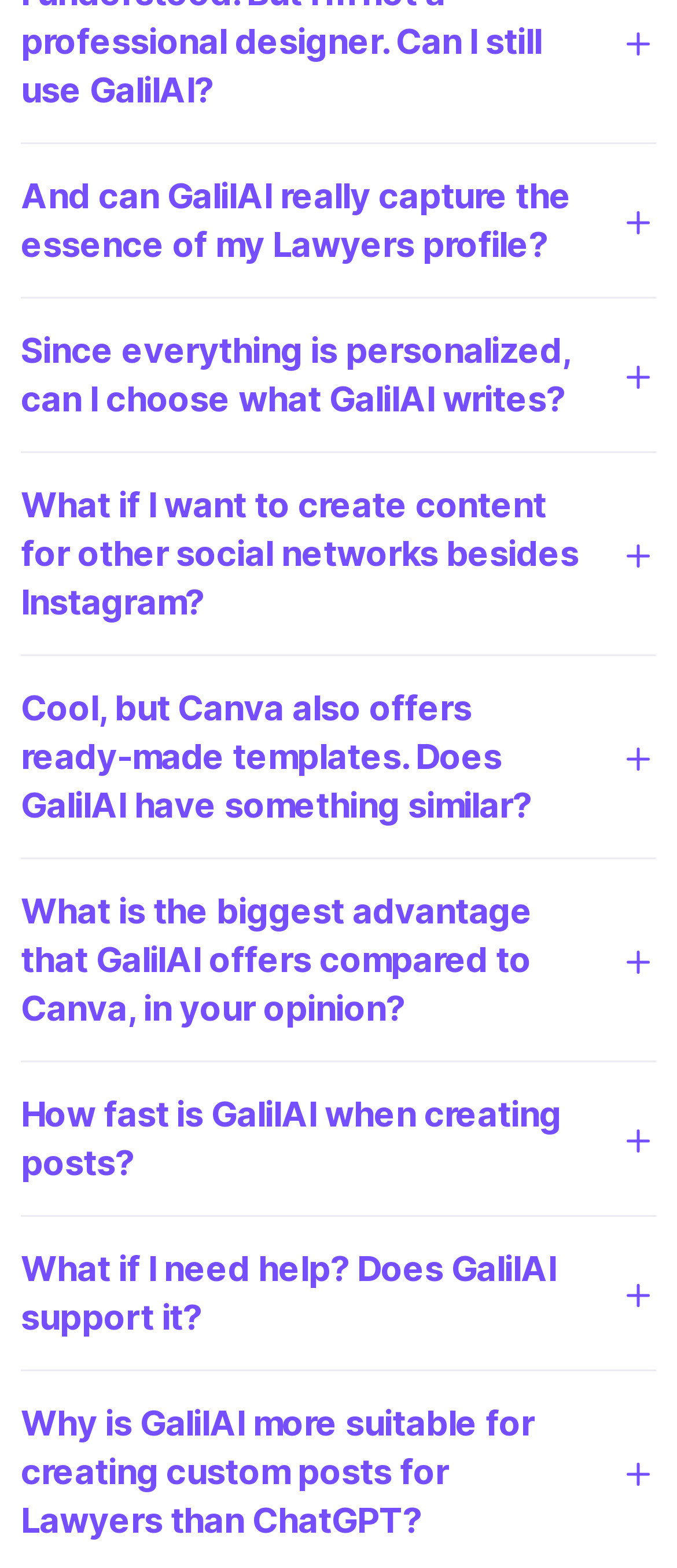What is the last FAQ about?
Refer to the screenshot and deliver a thorough answer to the question presented.

The last FAQ on the webpage has a heading 'Why is GalilAI more suitable for creating custom posts for Lawyers than ChatGPT?' which indicates that the topic of this FAQ is about the comparison between GalilAI and ChatGPT for creating custom posts for lawyers.